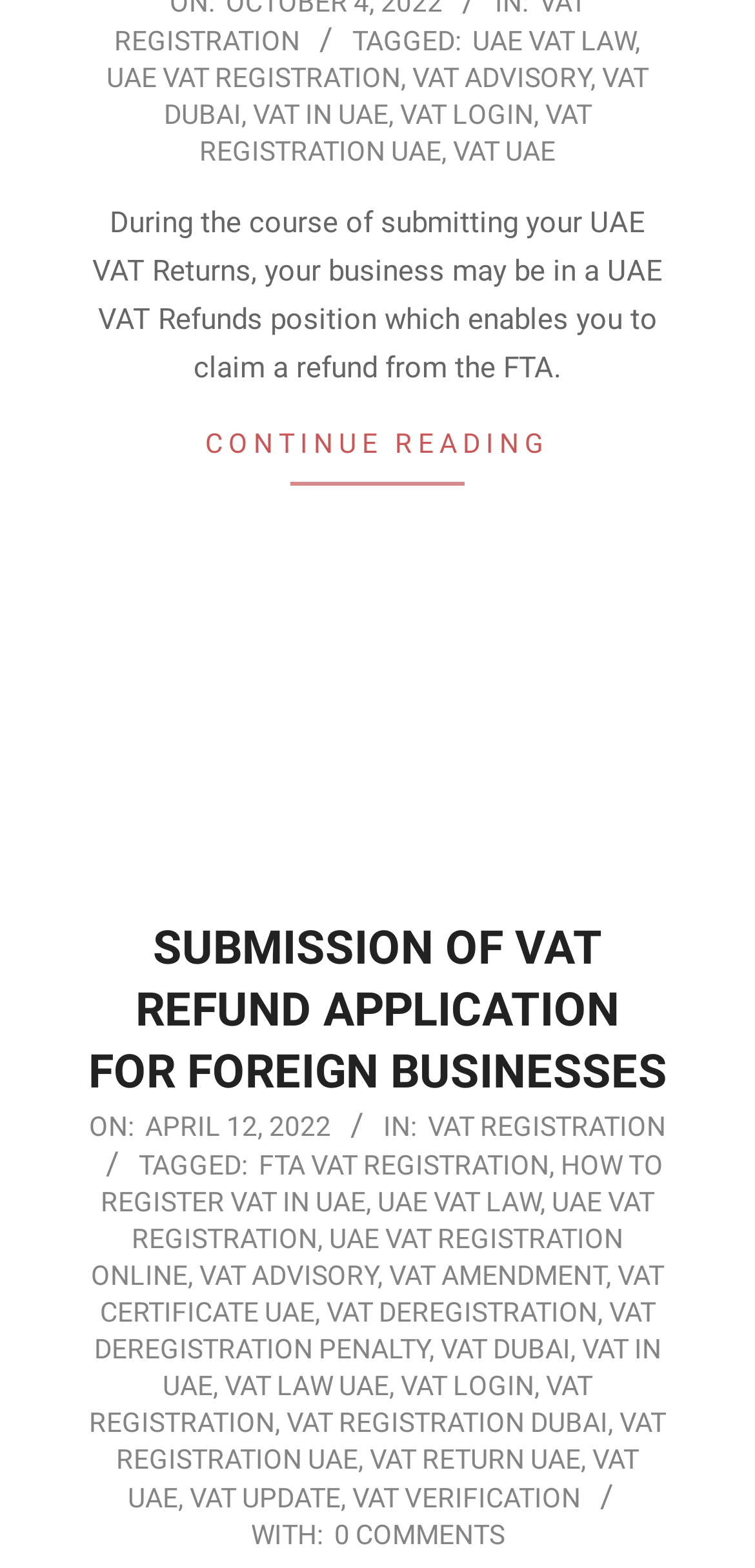Find the bounding box coordinates of the element you need to click on to perform this action: 'Visit the Danu Group homepage'. The coordinates should be represented by four float values between 0 and 1, in the format [left, top, right, bottom].

None